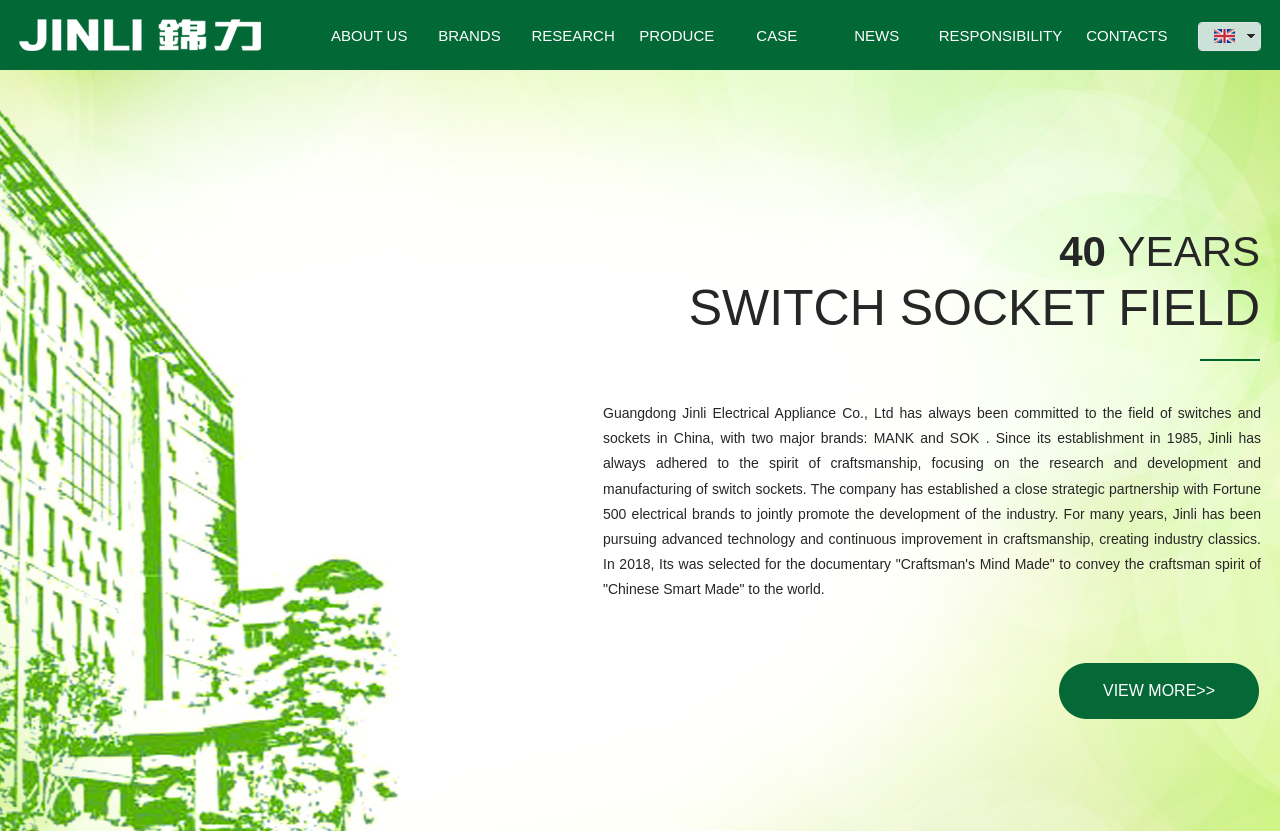Find the bounding box coordinates of the area that needs to be clicked in order to achieve the following instruction: "View the company introduction". The coordinates should be specified as four float numbers between 0 and 1, i.e., [left, top, right, bottom].

[0.486, 0.266, 0.984, 0.952]